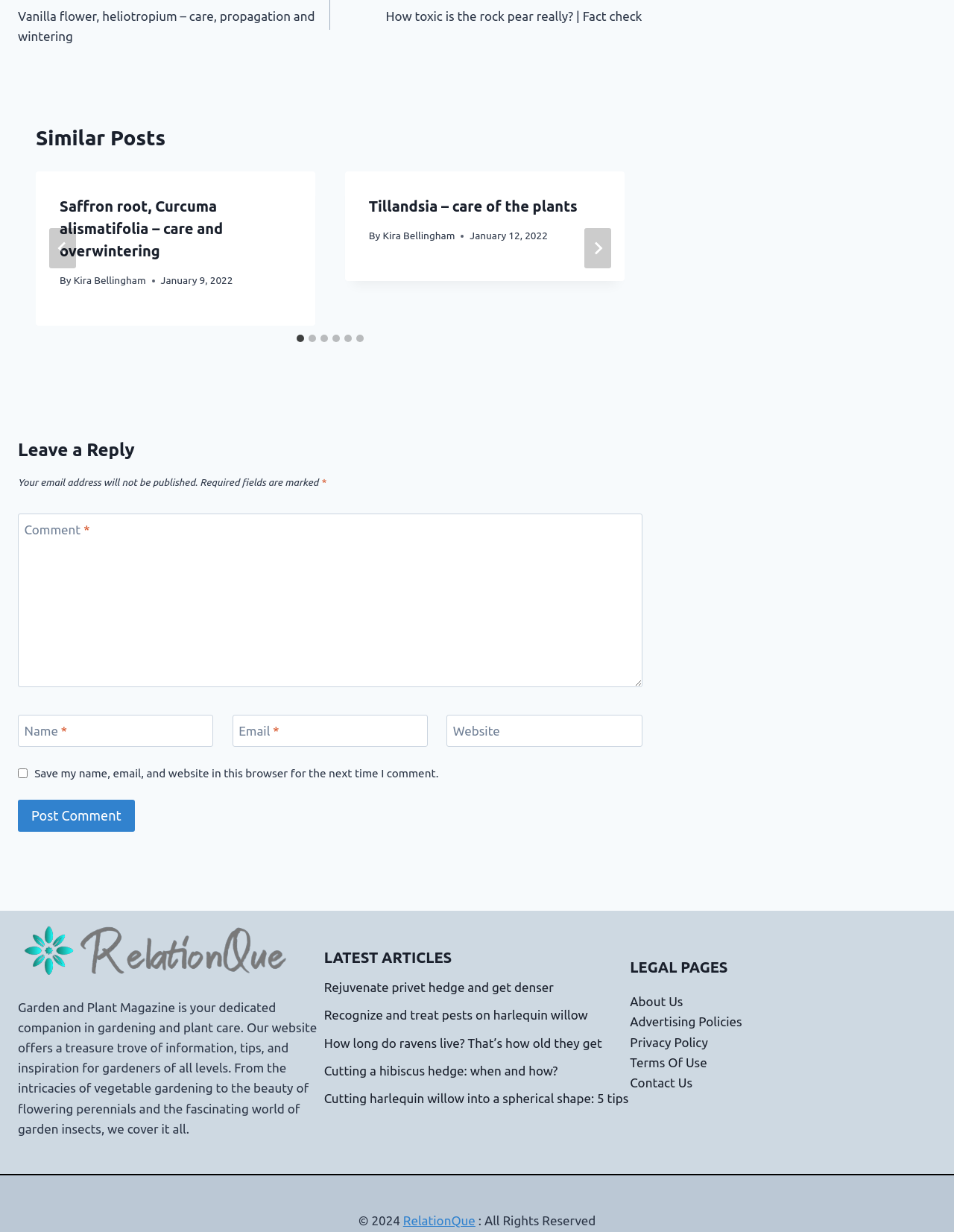Identify the bounding box coordinates for the region of the element that should be clicked to carry out the instruction: "Contact Us". The bounding box coordinates should be four float numbers between 0 and 1, i.e., [left, top, right, bottom].

[0.66, 0.873, 0.726, 0.884]